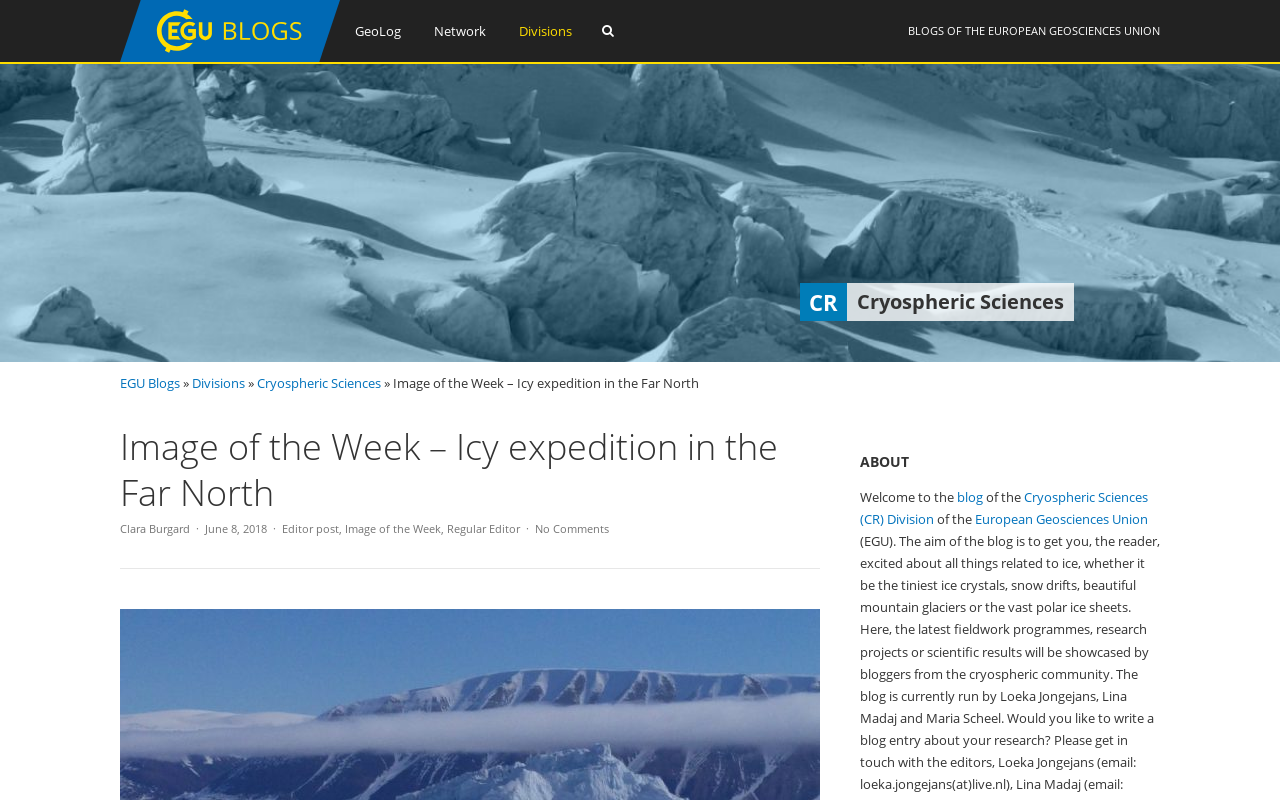Extract the heading text from the webpage.

Image of the Week – Icy expedition in the Far North